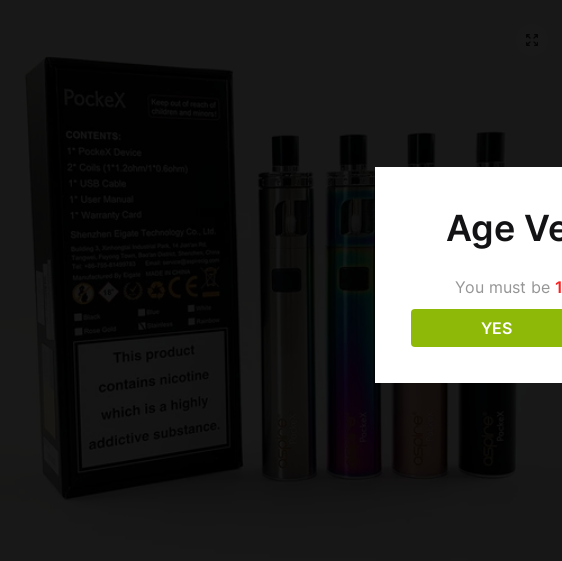What substance is warned to be highly addictive in the product?
Using the image as a reference, give a one-word or short phrase answer.

nicotine